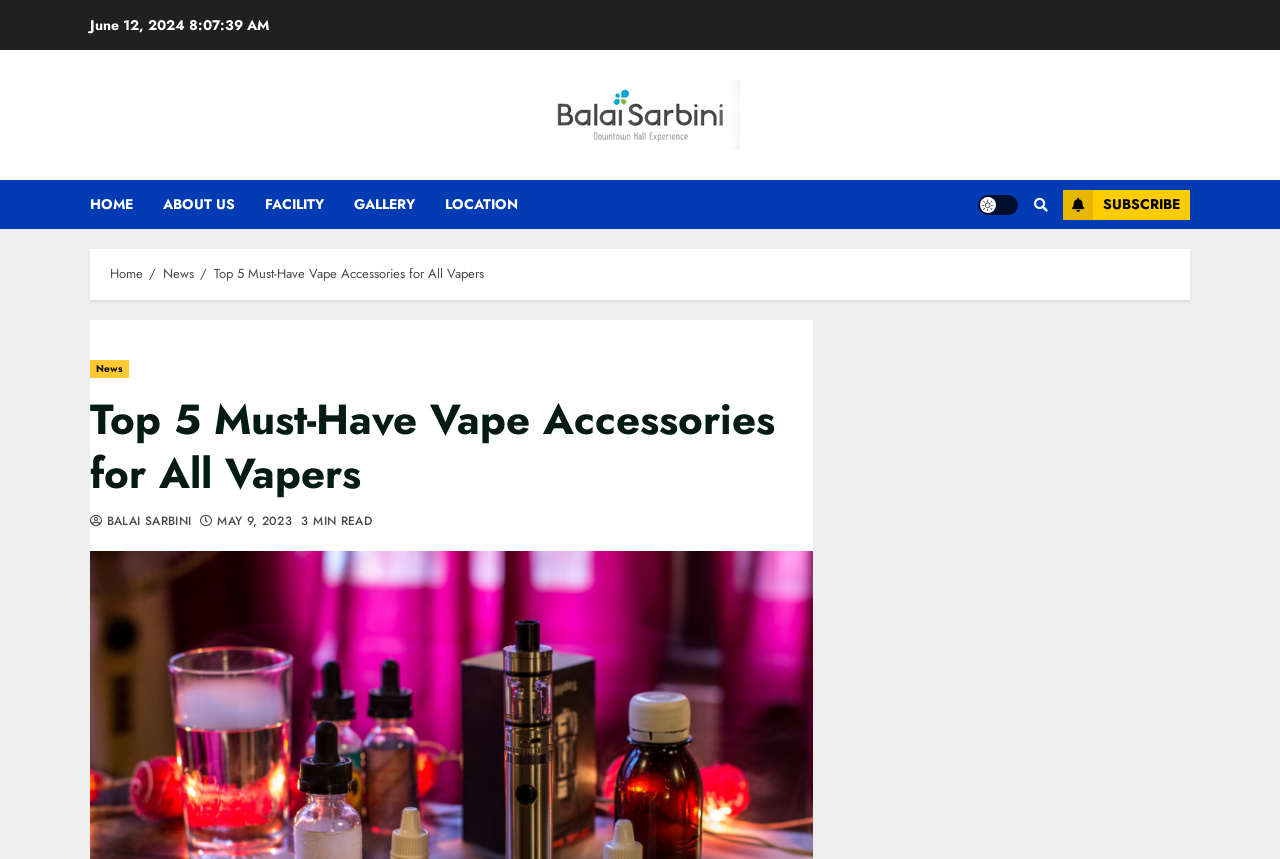Highlight the bounding box coordinates of the element that should be clicked to carry out the following instruction: "go to home page". The coordinates must be given as four float numbers ranging from 0 to 1, i.e., [left, top, right, bottom].

[0.07, 0.21, 0.127, 0.267]